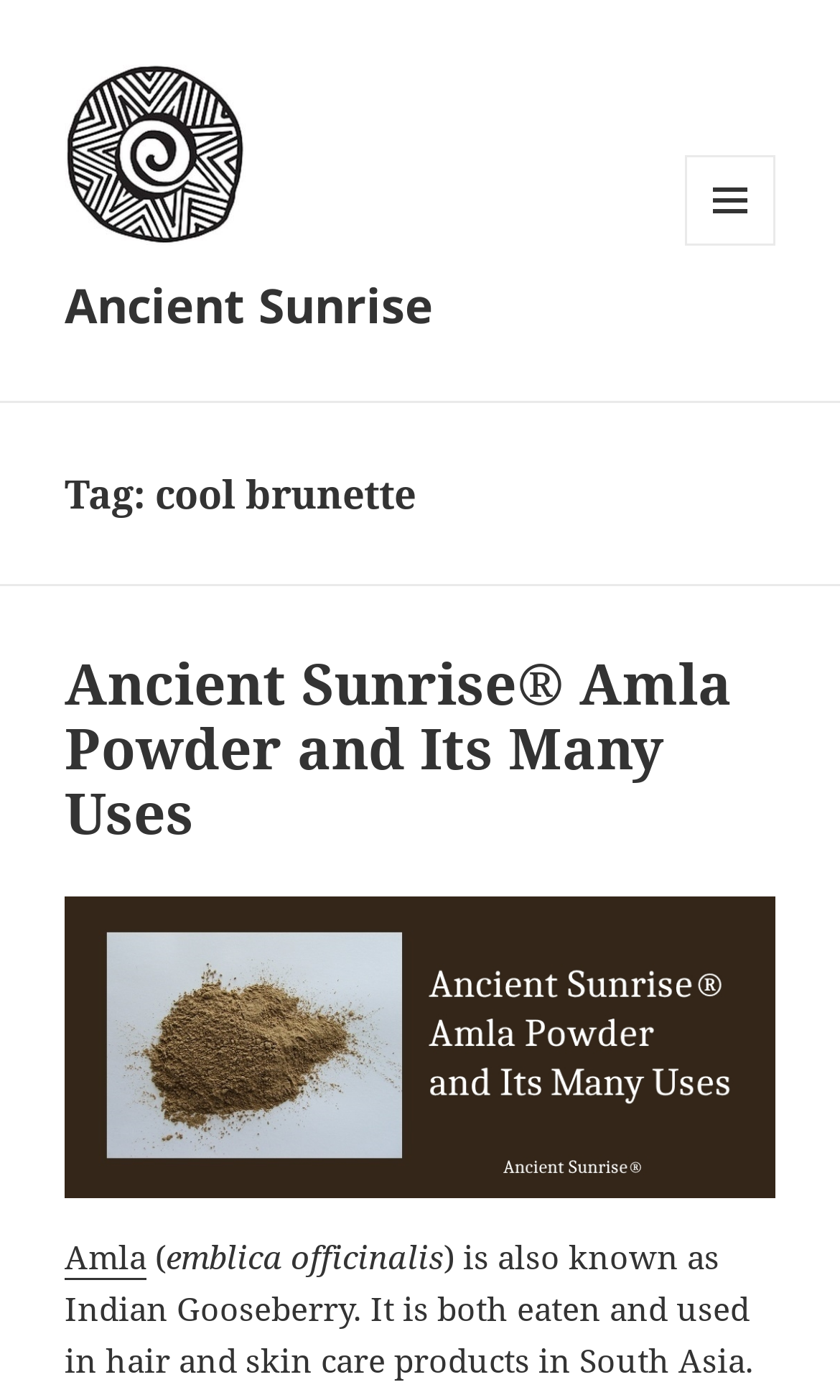Please provide the bounding box coordinate of the region that matches the element description: parent_node: Ancient Sunrise. Coordinates should be in the format (top-left x, top-left y, bottom-right x, bottom-right y) and all values should be between 0 and 1.

[0.077, 0.092, 0.293, 0.123]